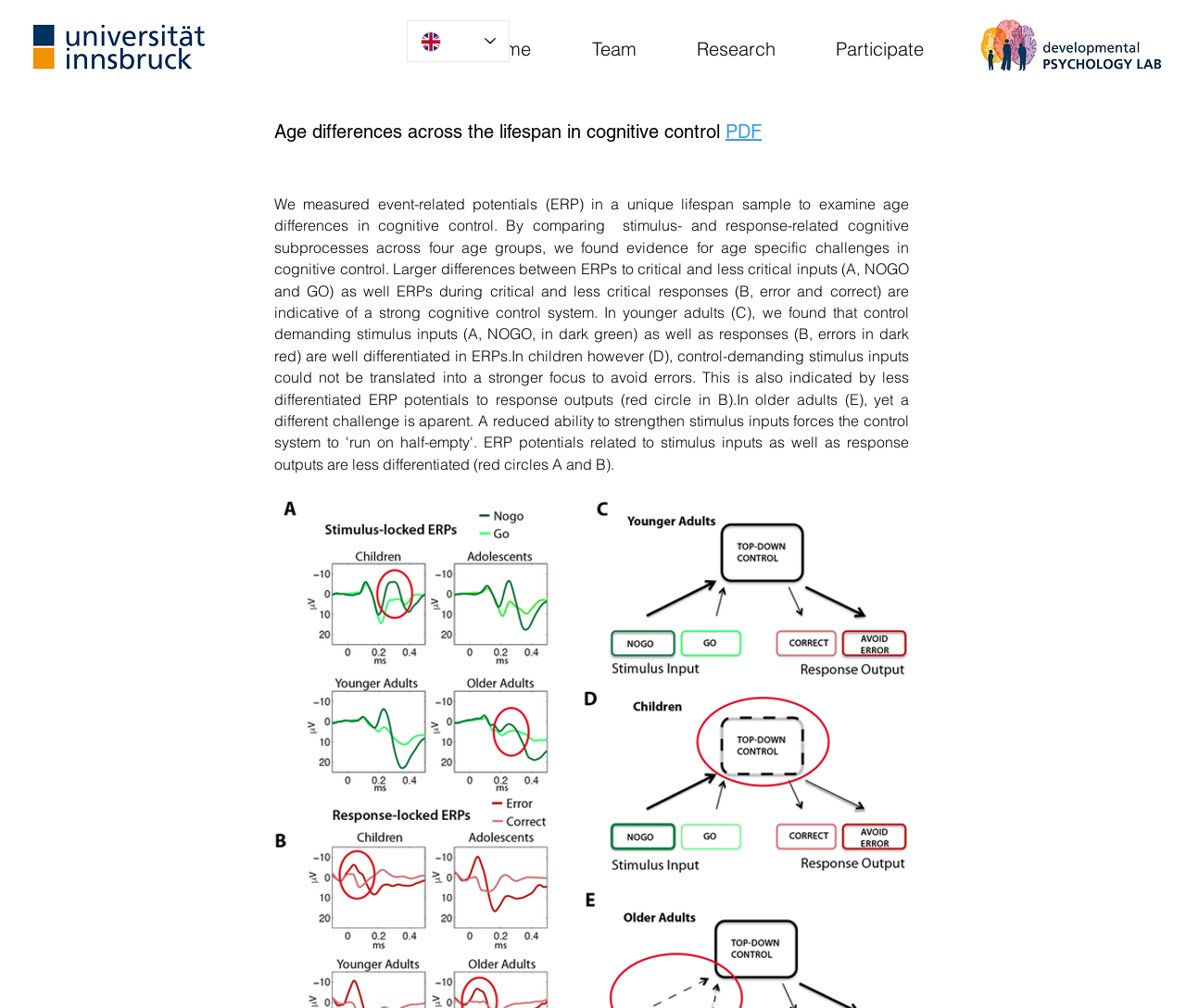Answer the following query concisely with a single word or phrase:
What is the name of the university logo on the top left?

Universitaet Innsbruck